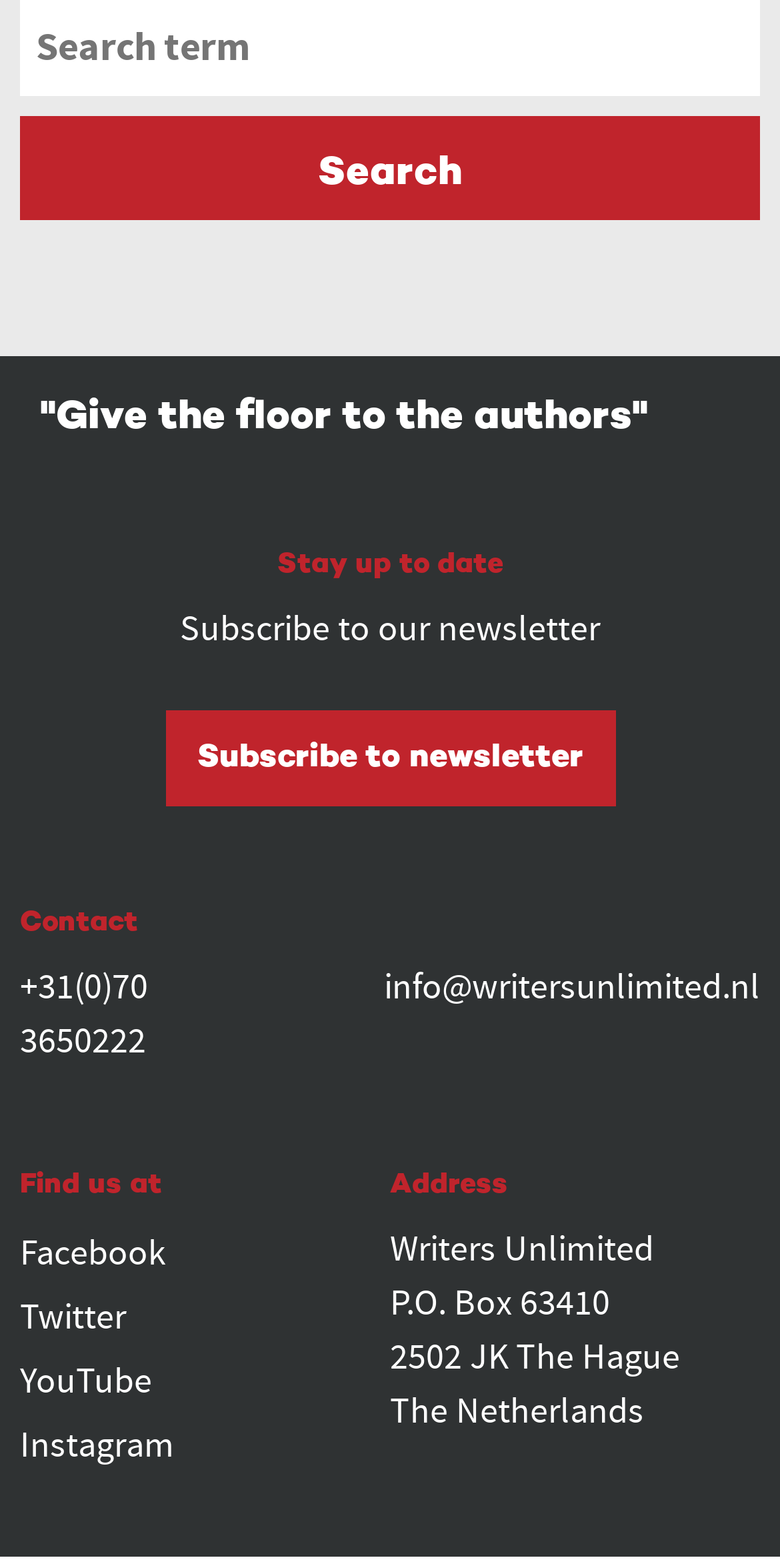Locate the bounding box coordinates of the segment that needs to be clicked to meet this instruction: "Search".

[0.026, 0.073, 0.974, 0.14]